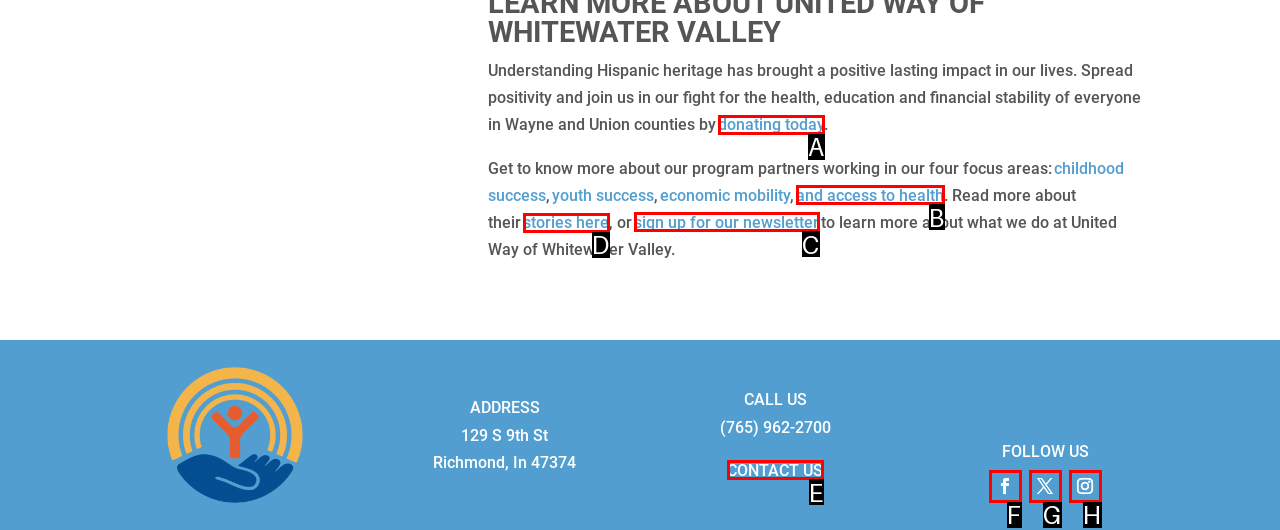Identify the correct choice to execute this task: Go to the home page
Respond with the letter corresponding to the right option from the available choices.

None